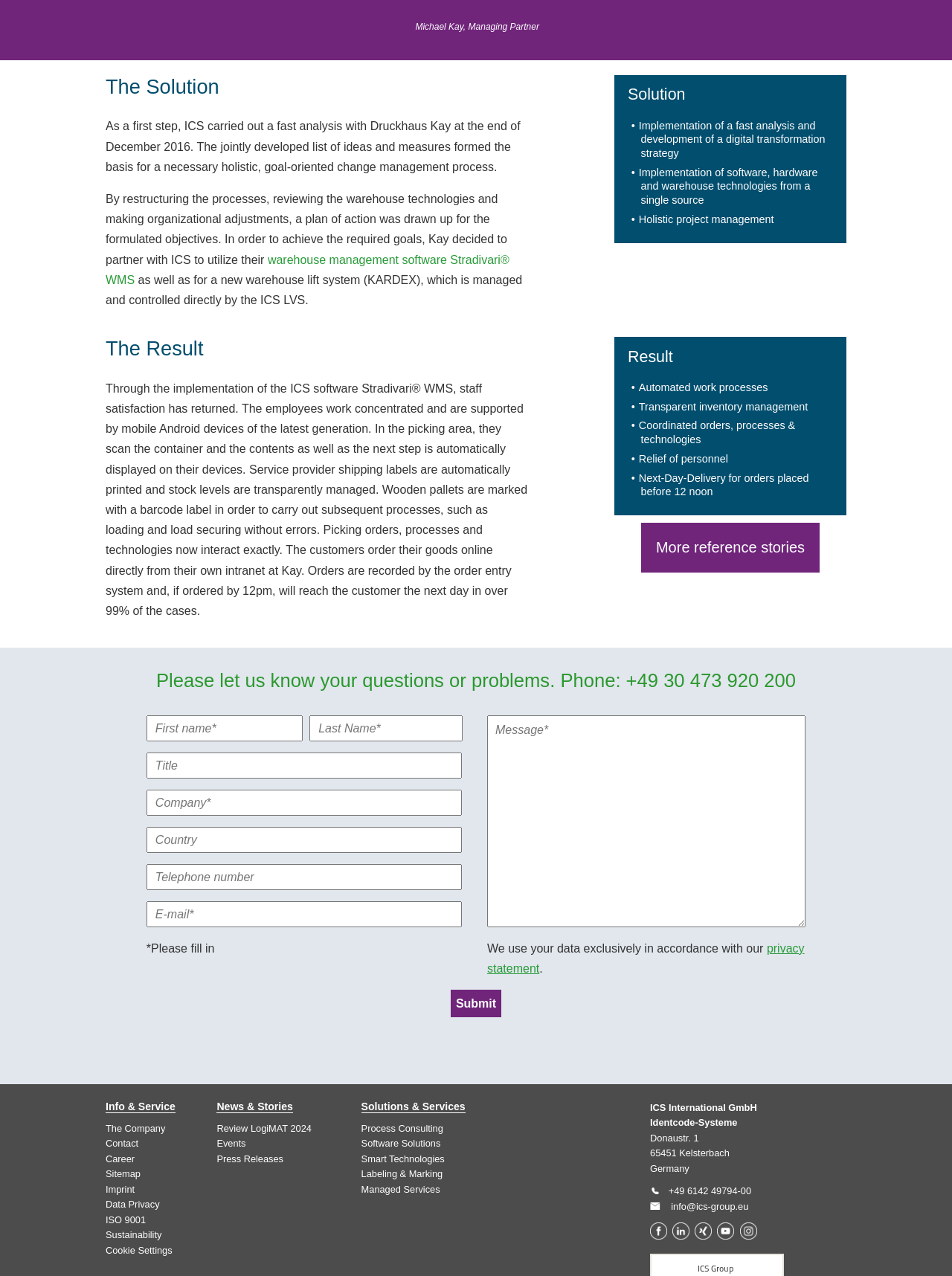What is the benefit of using ICS software?
Can you offer a detailed and complete answer to this question?

The benefit of using ICS software can be found in the 'Result' section of the webpage, where it is mentioned as one of the benefits, 'Relief of personnel'.